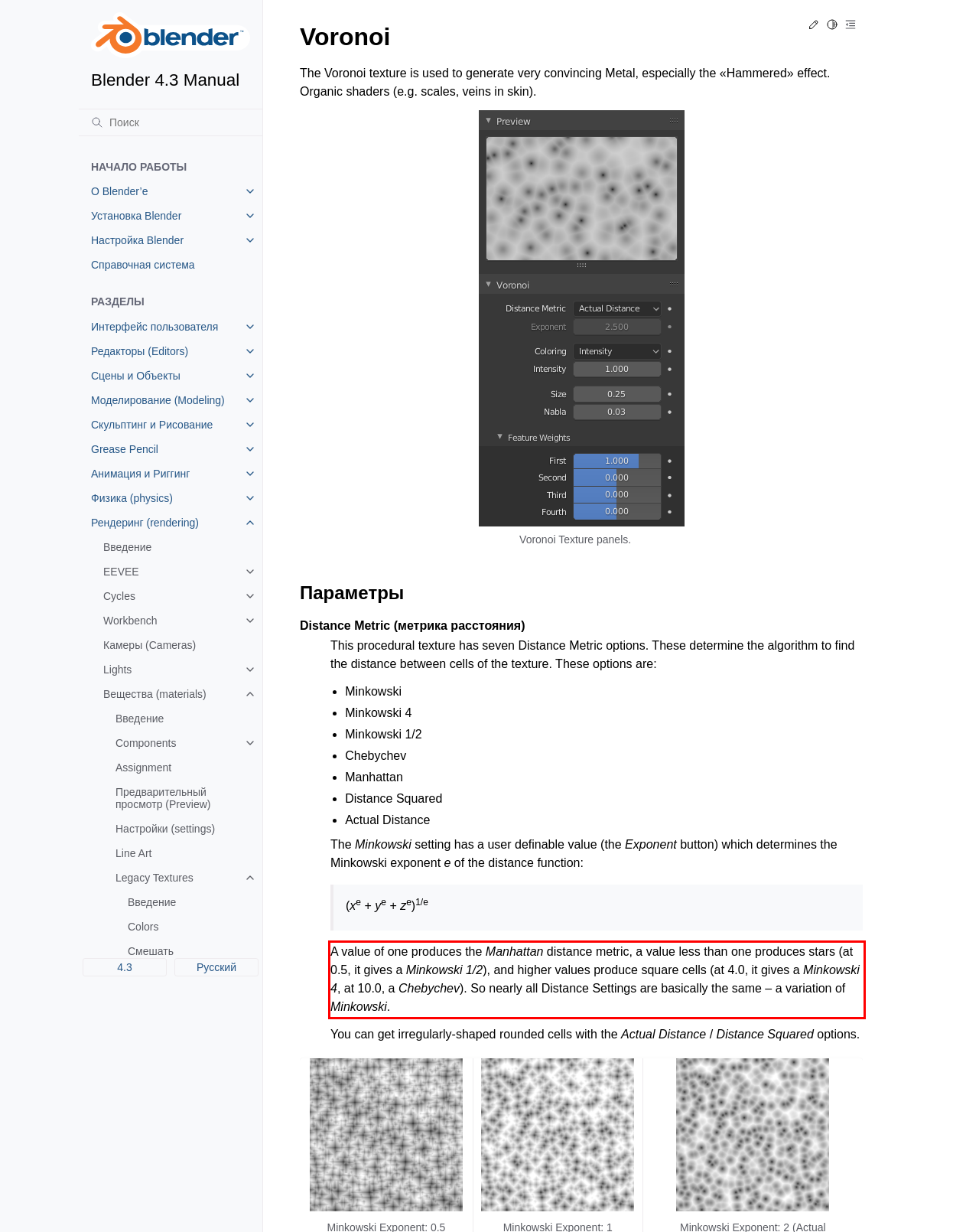Please extract the text content from the UI element enclosed by the red rectangle in the screenshot.

A value of one produces the Manhattan distance metric, a value less than one produces stars (at 0.5, it gives a Minkowski 1/2), and higher values produce square cells (at 4.0, it gives a Minkowski 4, at 10.0, a Chebychev). So nearly all Distance Settings are basically the same – a variation of Minkowski.